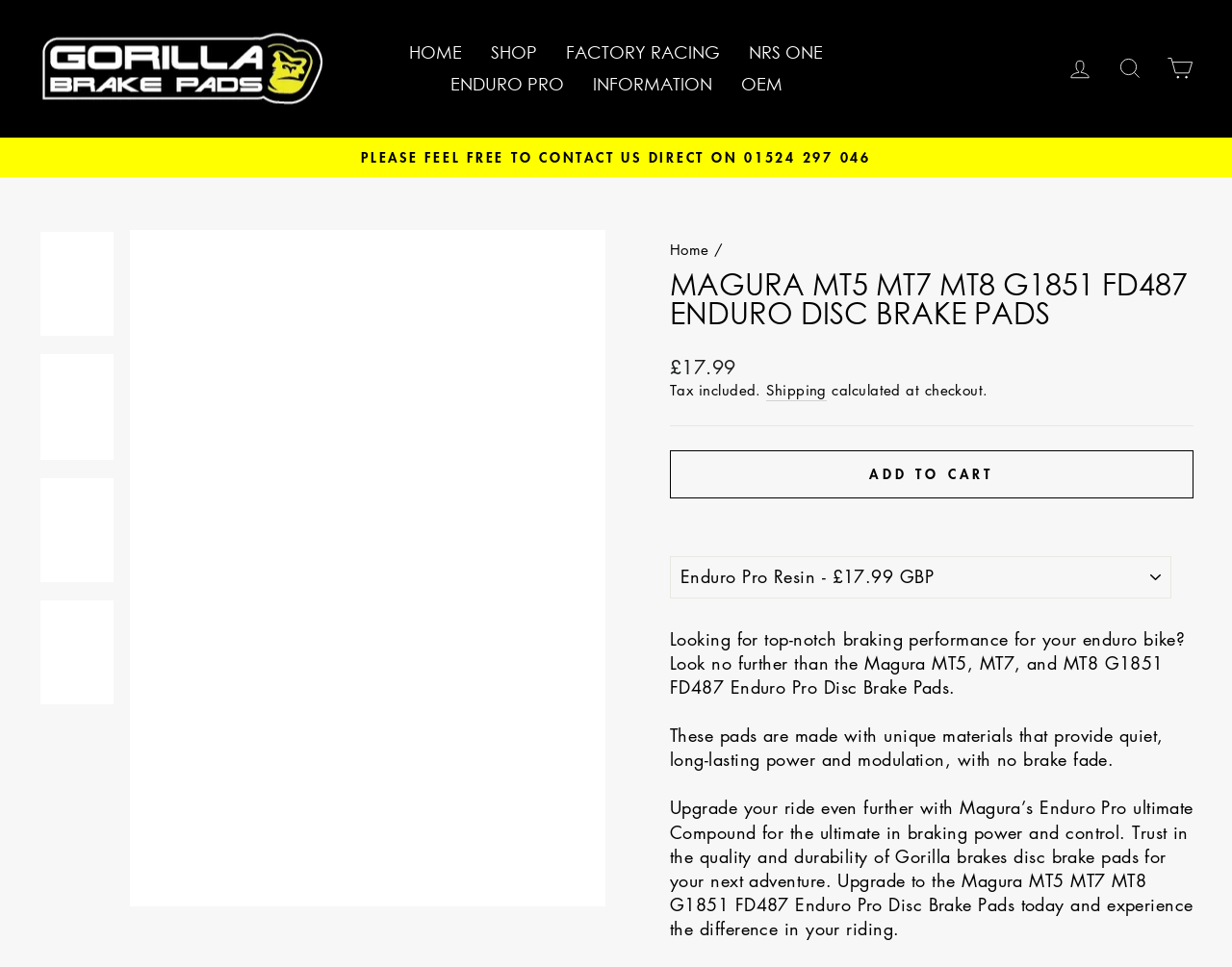What is the main heading of this webpage? Please extract and provide it.

MAGURA MT5 MT7 MT8 G1851 FD487 ENDURO DISC BRAKE PADS